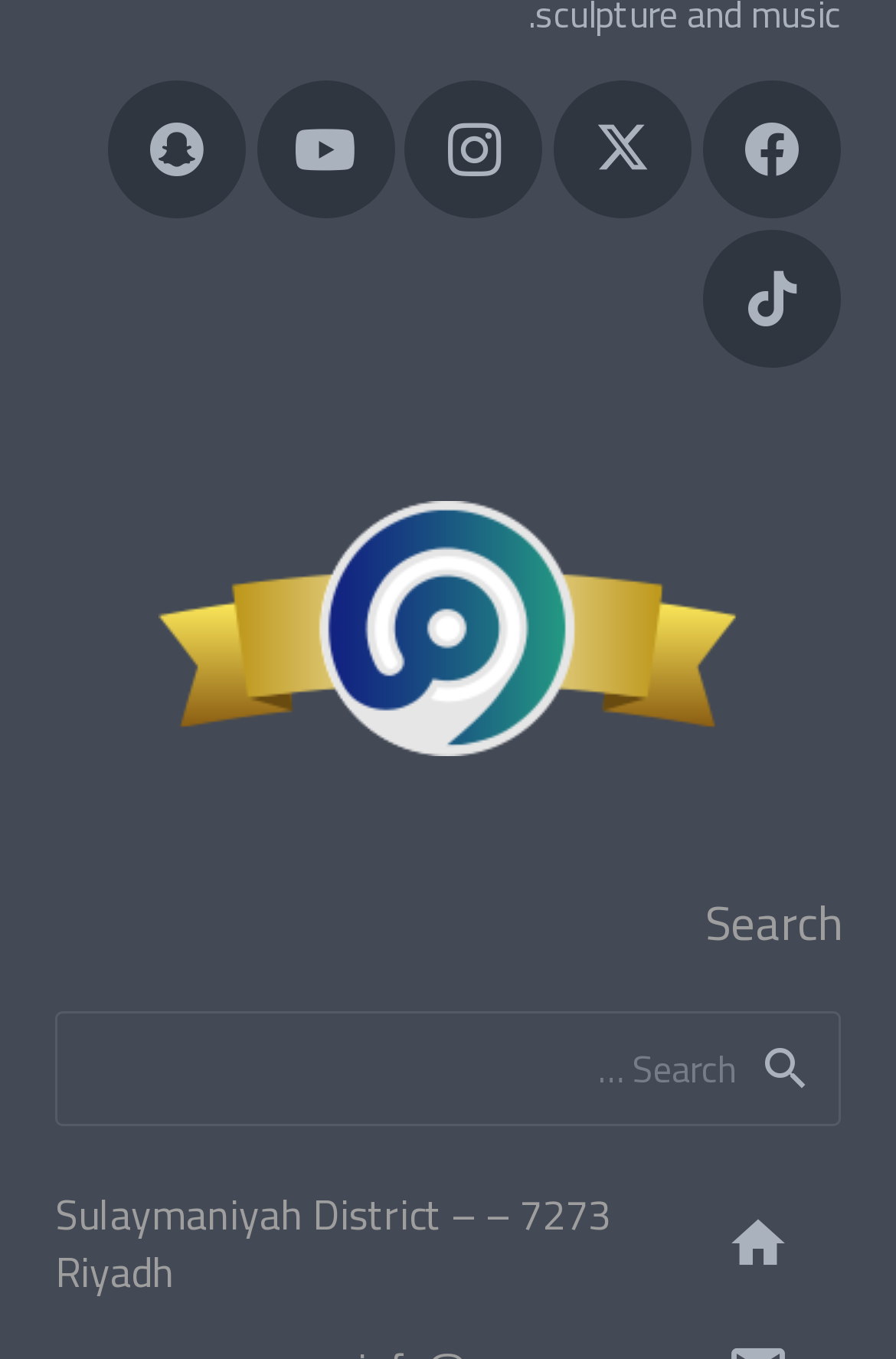Find the bounding box coordinates of the clickable area that will achieve the following instruction: "Click the Search button".

[0.791, 0.748, 0.938, 0.824]